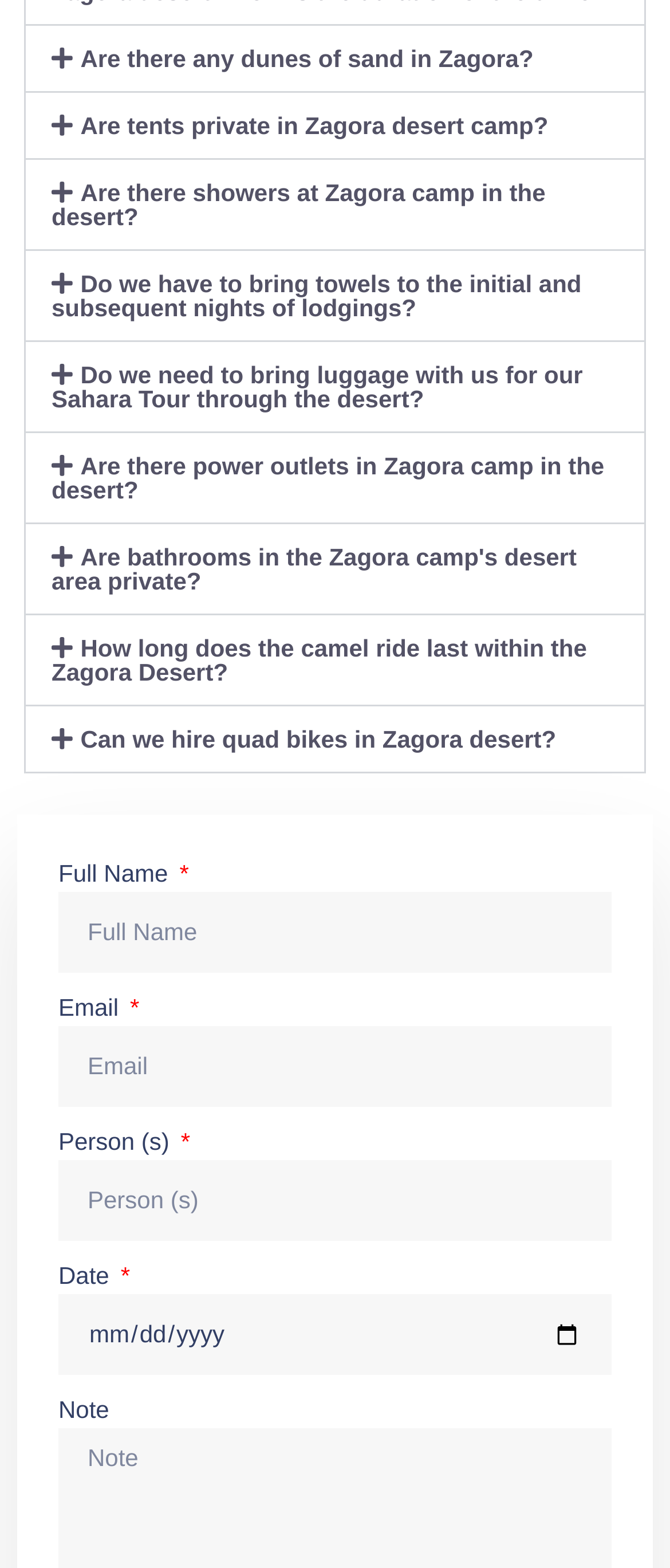What is the format of the date field?
Answer the question with a single word or phrase by looking at the picture.

MM/DD/YYYY